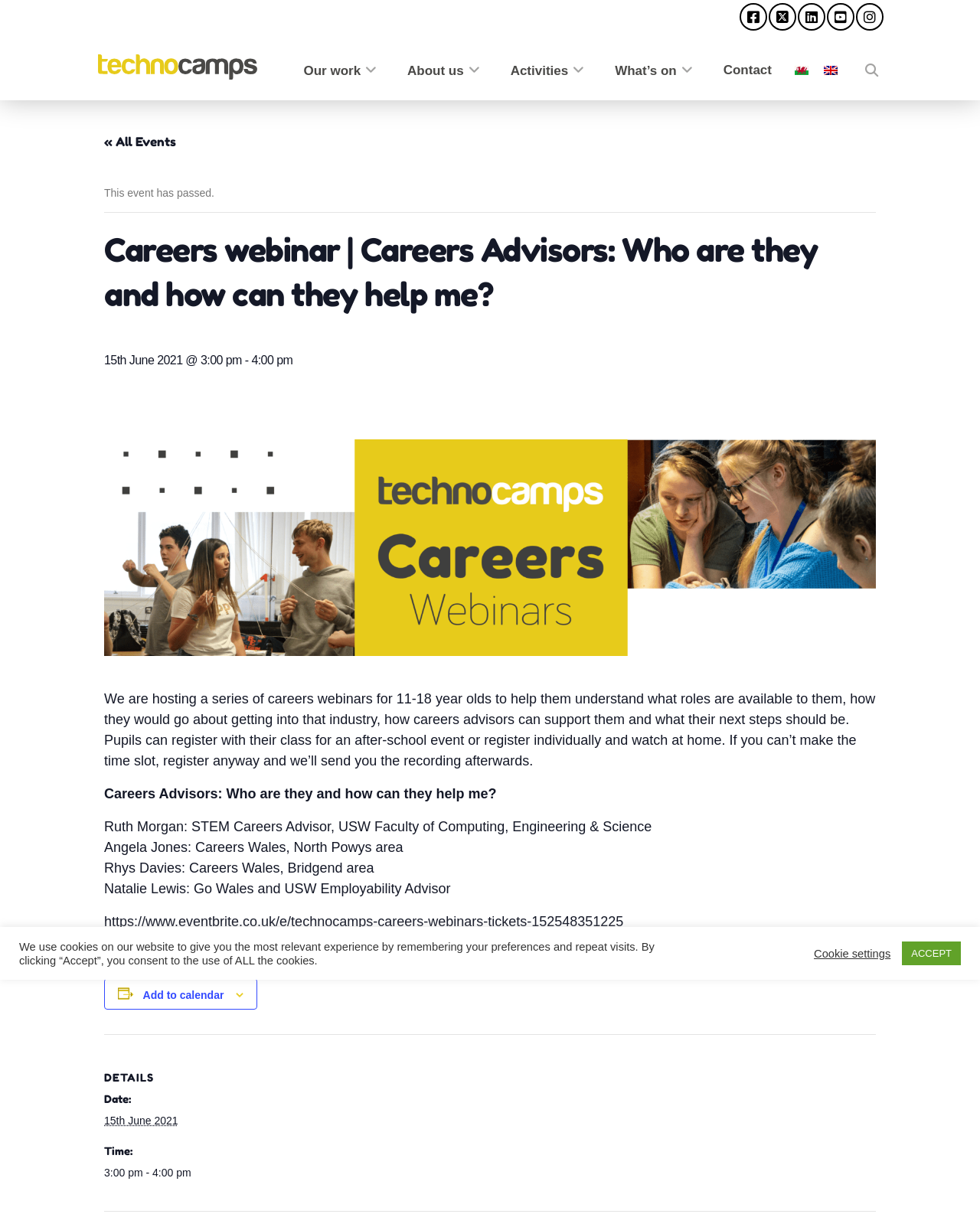Locate the bounding box coordinates of the region to be clicked to comply with the following instruction: "Add to calendar". The coordinates must be four float numbers between 0 and 1, in the form [left, top, right, bottom].

[0.146, 0.806, 0.228, 0.816]